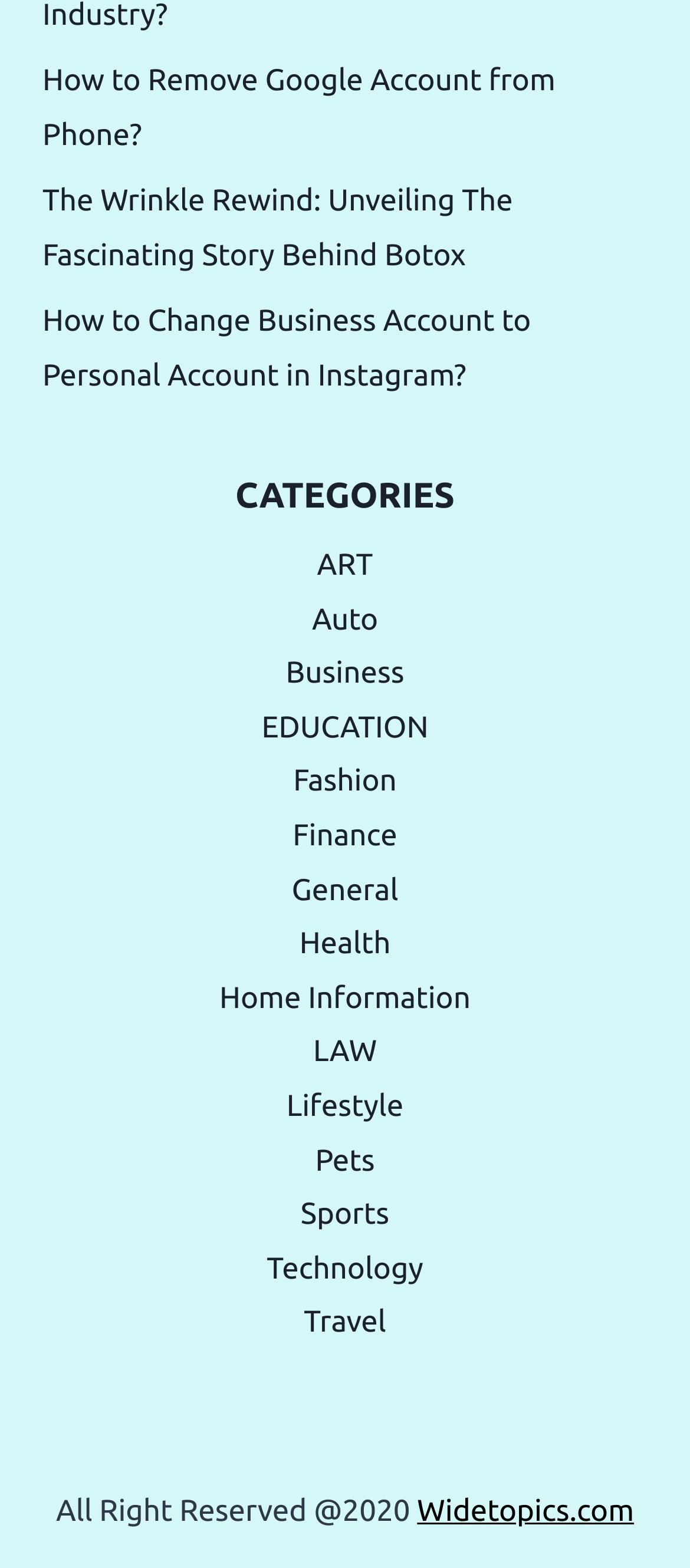Please answer the following question using a single word or phrase: What is the website's domain name?

Widetopics.com